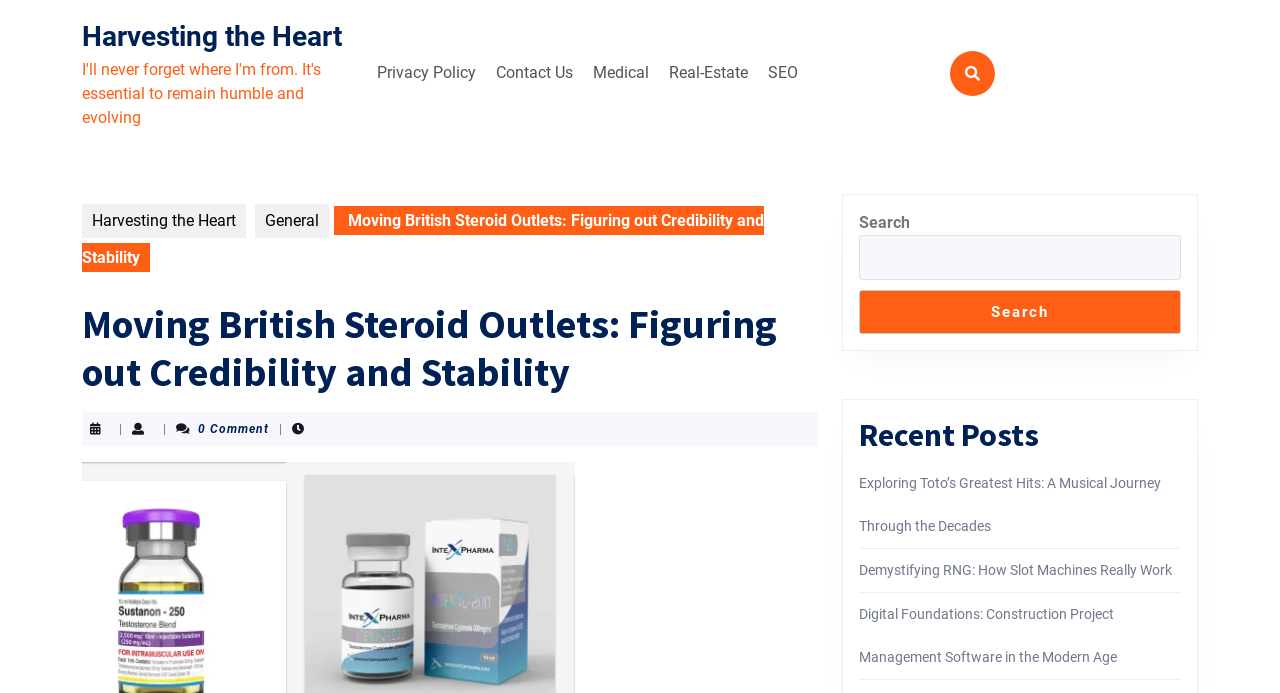Find the bounding box coordinates of the UI element according to this description: "General".

[0.199, 0.294, 0.257, 0.343]